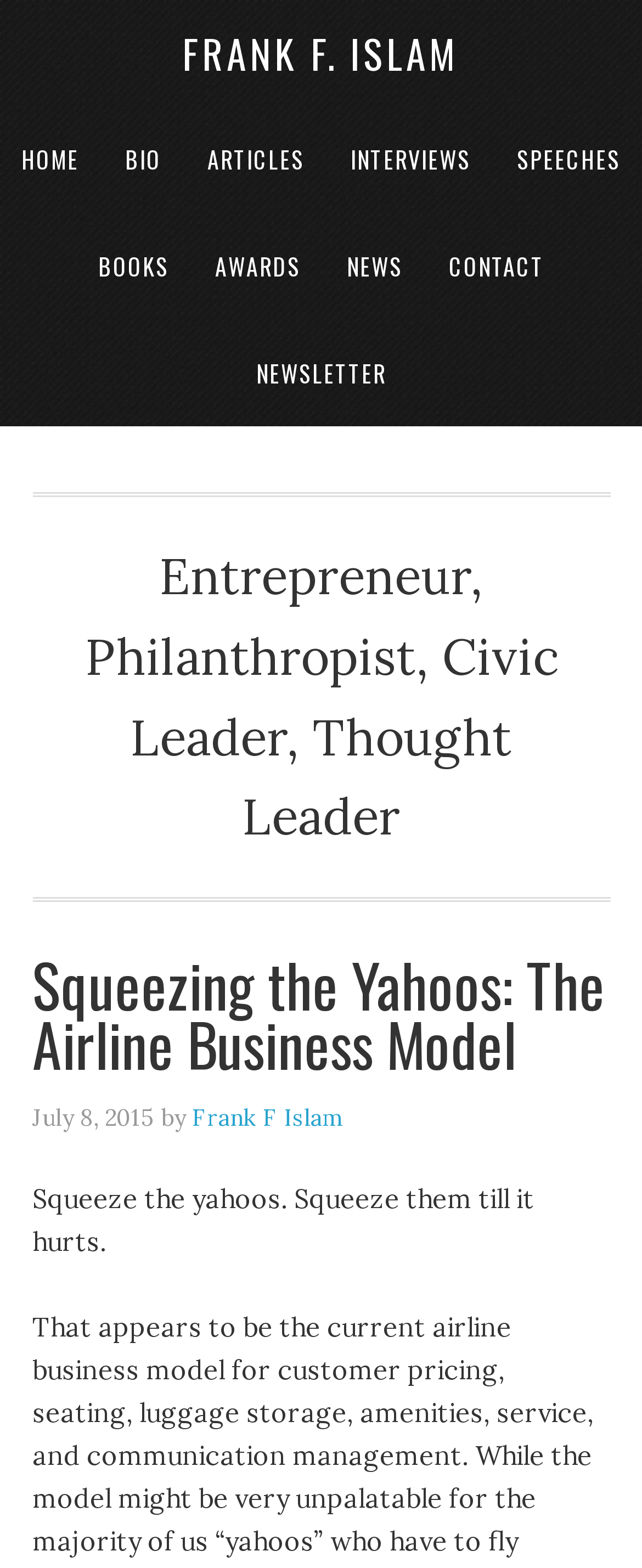Provide your answer in a single word or phrase: 
What is the theme of the article?

Airline Business Model